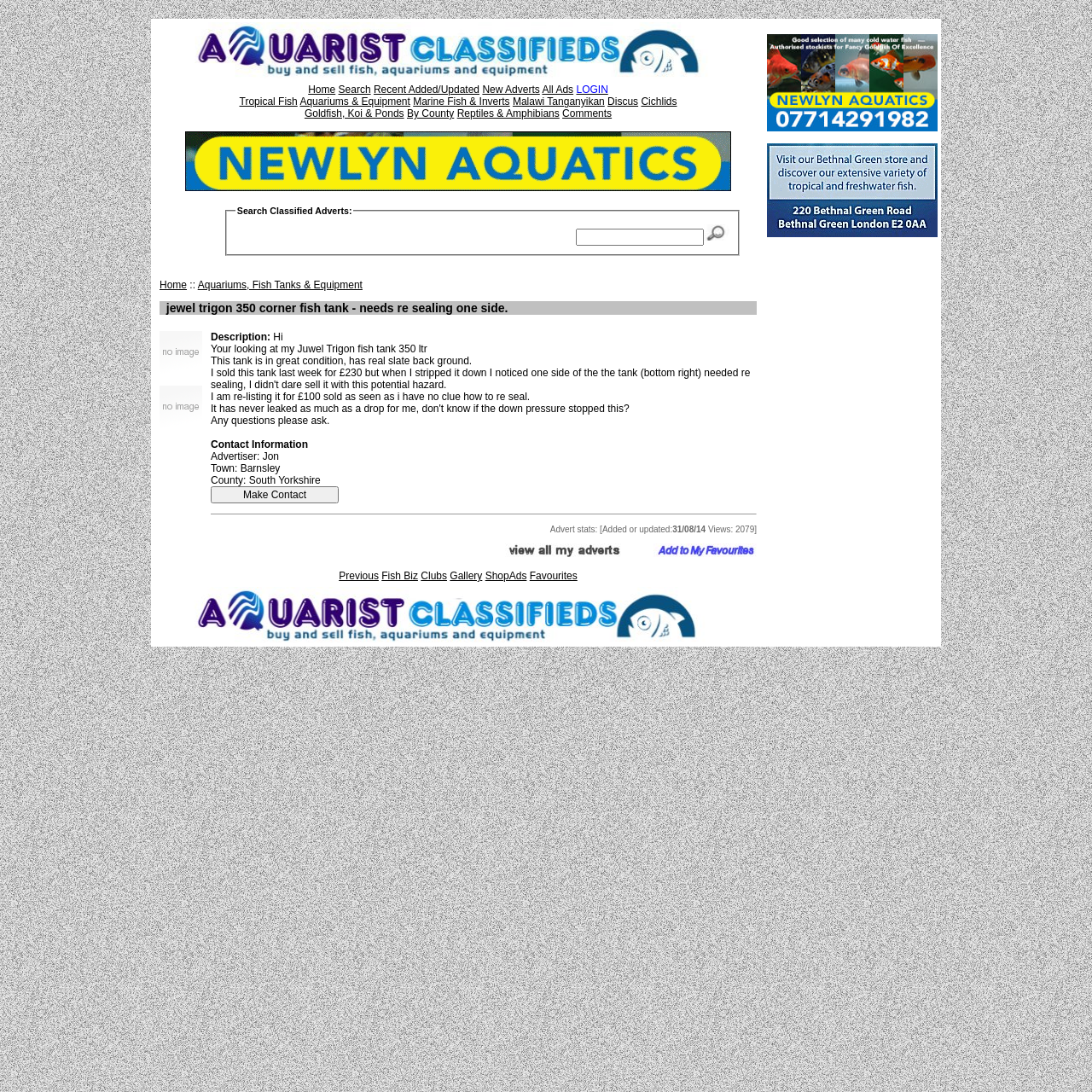Given the description "Contact Us", determine the bounding box of the corresponding UI element.

None